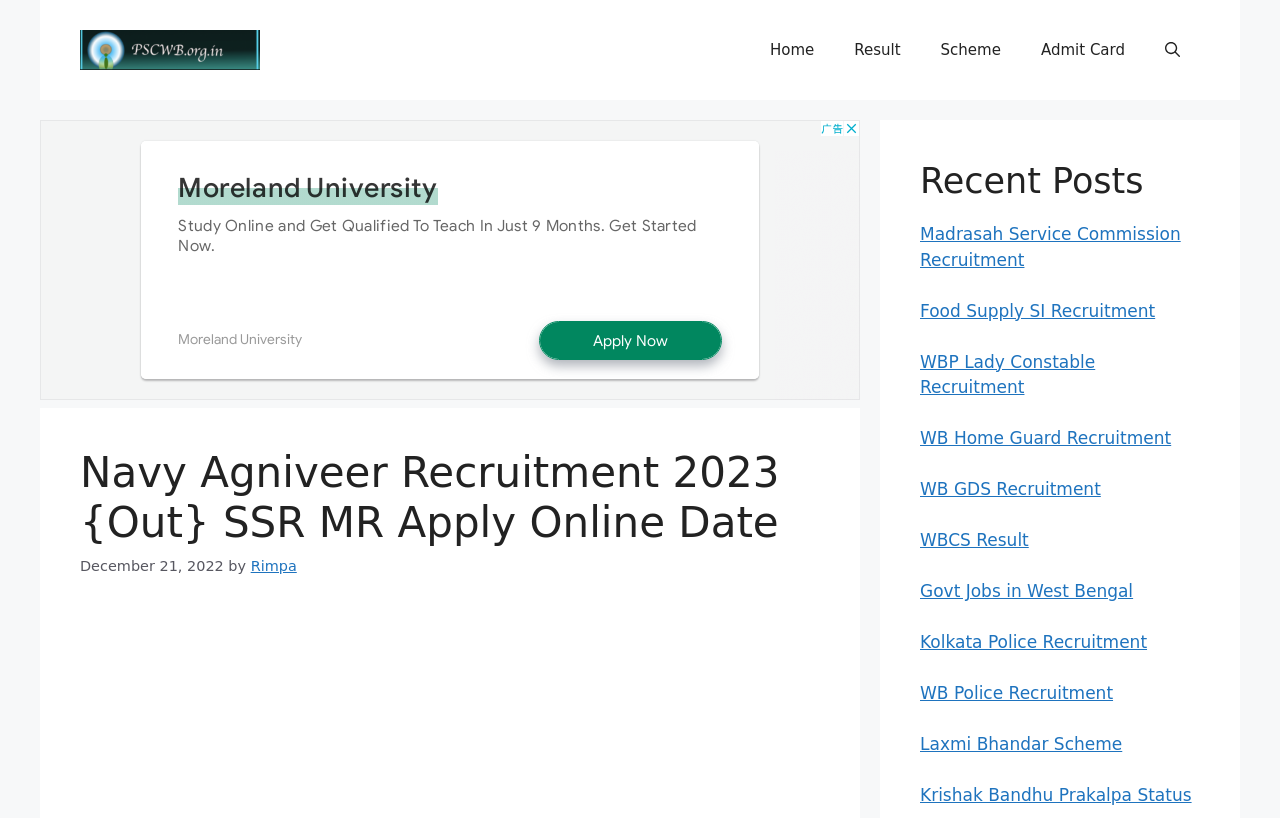Predict the bounding box coordinates of the UI element that matches this description: "Admit Card". The coordinates should be in the format [left, top, right, bottom] with each value between 0 and 1.

[0.798, 0.024, 0.895, 0.098]